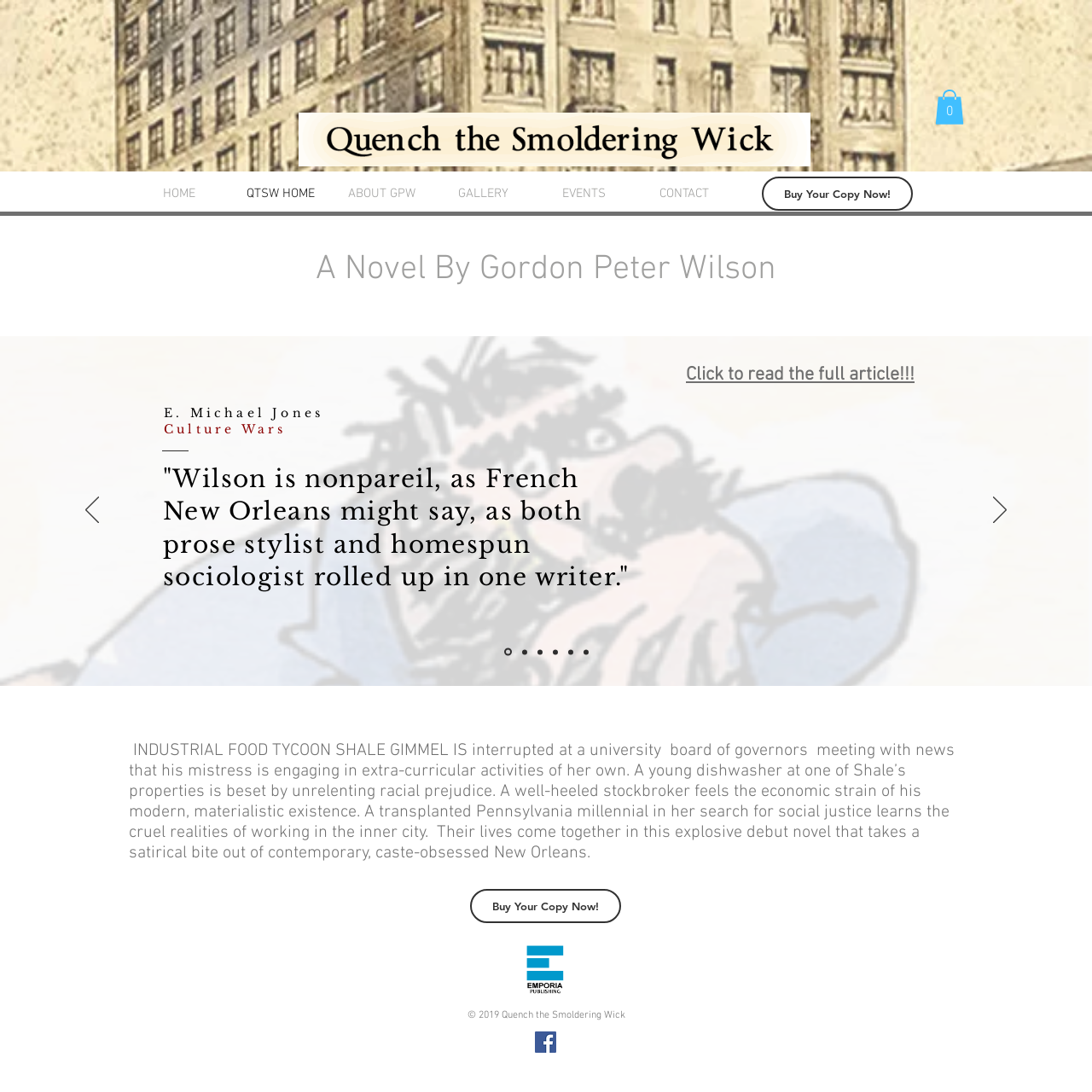What is the name of the publisher?
Observe the image and answer the question with a one-word or short phrase response.

Emporia